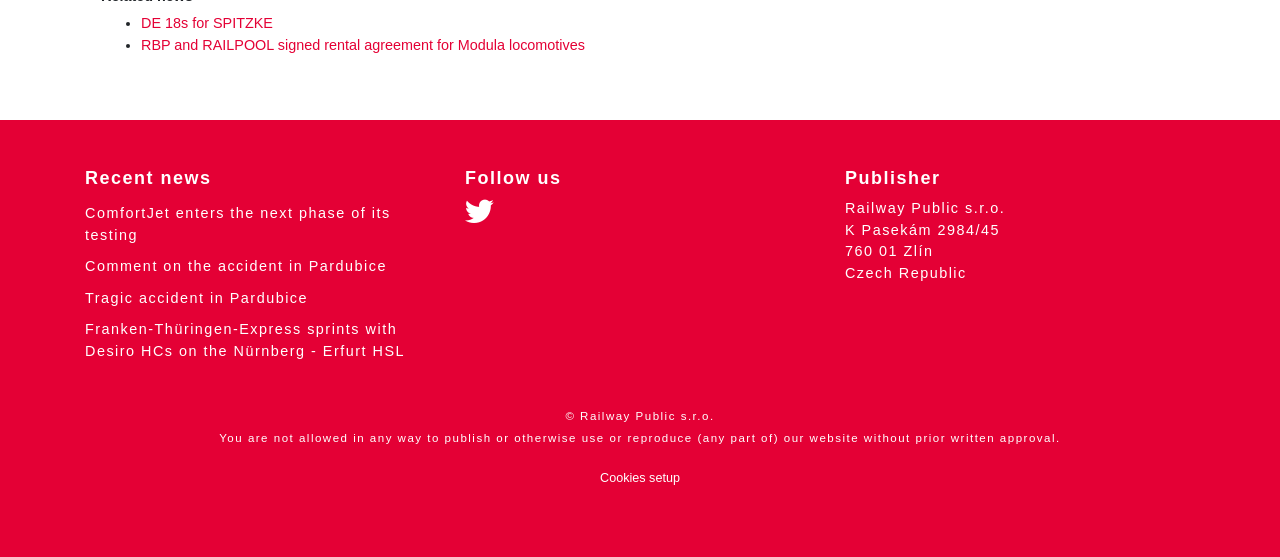Could you indicate the bounding box coordinates of the region to click in order to complete this instruction: "View the publisher information".

[0.66, 0.359, 0.785, 0.388]